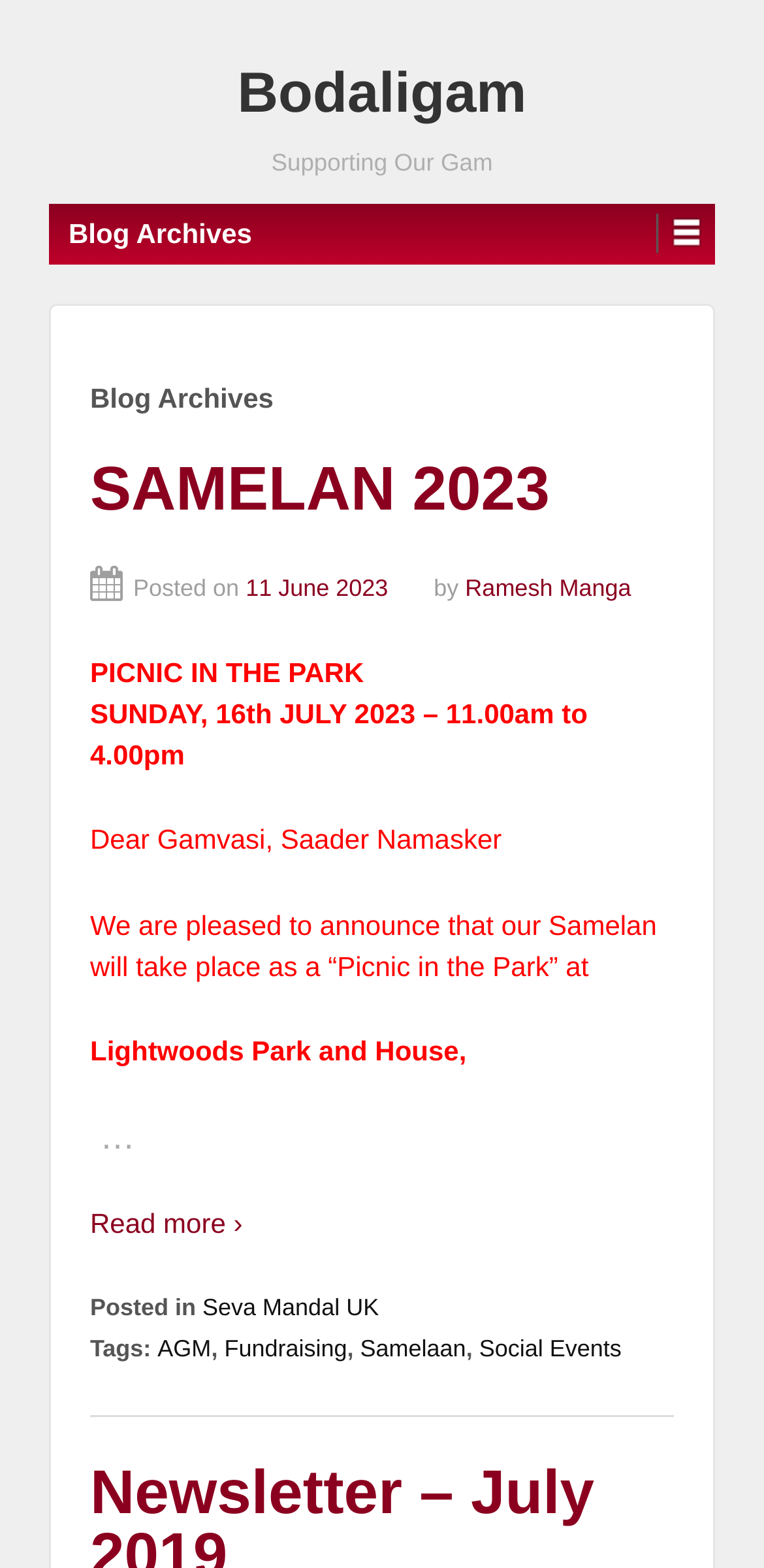What is the date of the latest blog post?
From the screenshot, supply a one-word or short-phrase answer.

11 June 2023